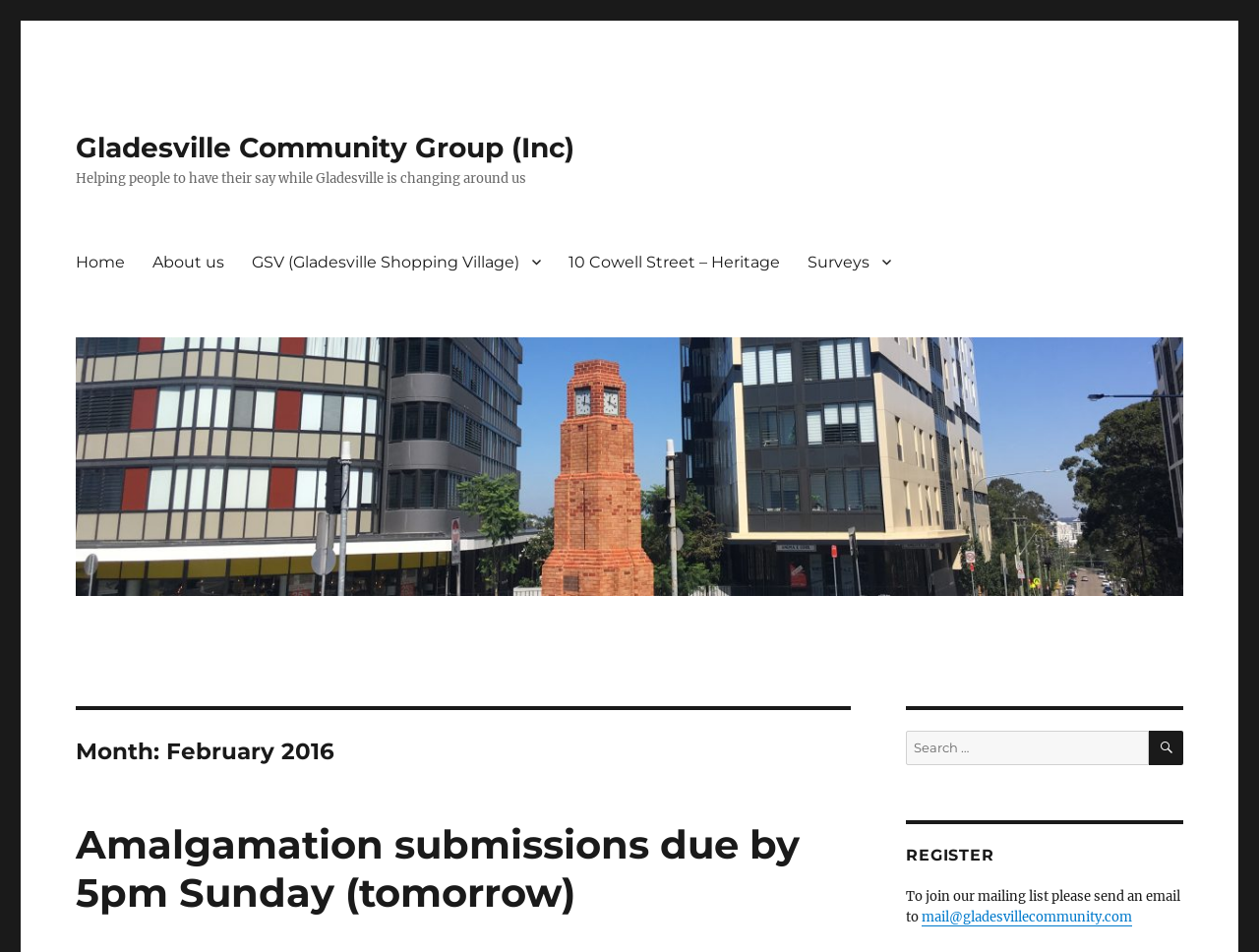Explain the webpage's layout and main content in detail.

The webpage is about the Gladesville Community Group (Inc) and its activities in February 2016. At the top, there is a link to the group's homepage, followed by a brief description of the group's mission: "Helping people to have their say while Gladesville is changing around us". 

Below this, there is a primary navigation menu with five links: "Home", "About us", "GSV (Gladesville Shopping Village)", "10 Cowell Street – Heritage", and "Surveys". 

On the left side, there is a prominent link to the group's homepage, accompanied by an image of the group's logo. Above this, there is a header section with the title "Month: February 2016". 

The main content of the page is an article titled "Amalgamation submissions due by 5pm Sunday (tomorrow)", which includes a link to the submission page. 

On the right side, there is a search bar with a search button and a label "Search for:". 

Below the search bar, there is a call to action to register for the group's mailing list, with an email address provided.